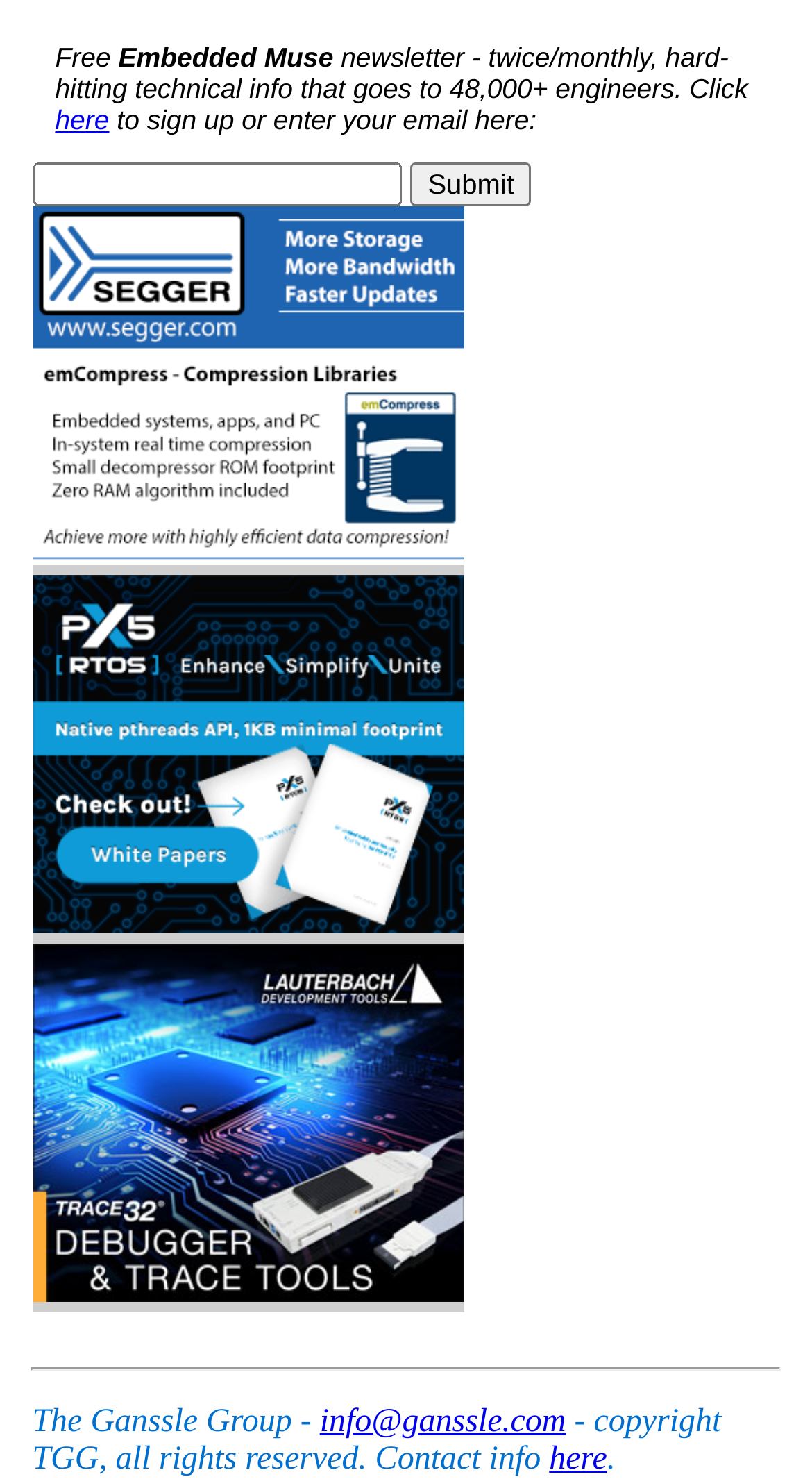What is the text above the 'Submit' button?
Could you give a comprehensive explanation in response to this question?

The text 'to sign up or enter your email here:' is located above the 'Submit' button and is associated with a textbox, indicating that it is a prompt to enter an email address to sign up for a newsletter or other subscription.